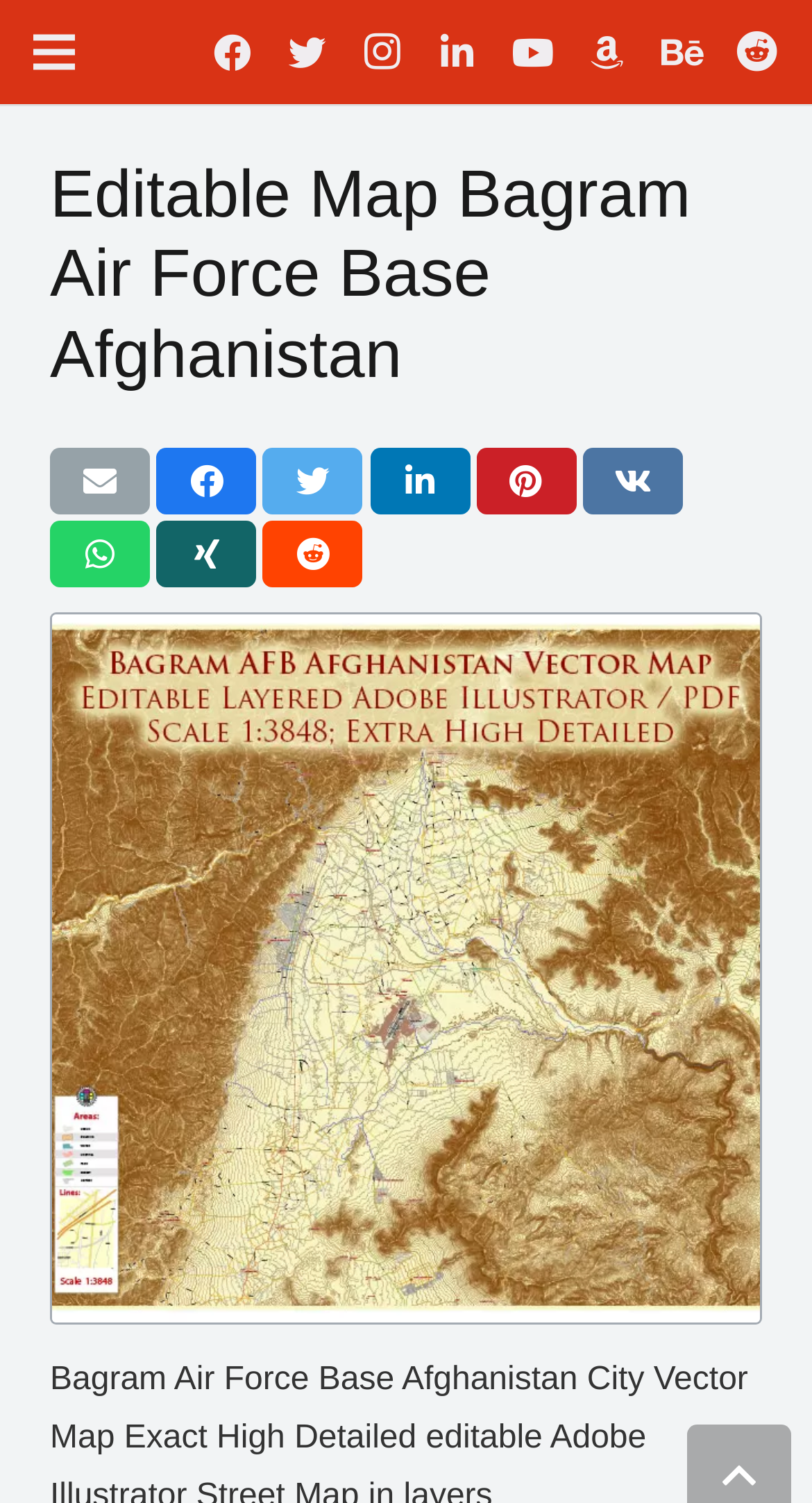Based on the image, give a detailed response to the question: How many share links are there?

I counted the number of share links on the webpage, including 'Email this', 'Share this', 'Tweet this', 'Pin this', and two more 'Share this' links.